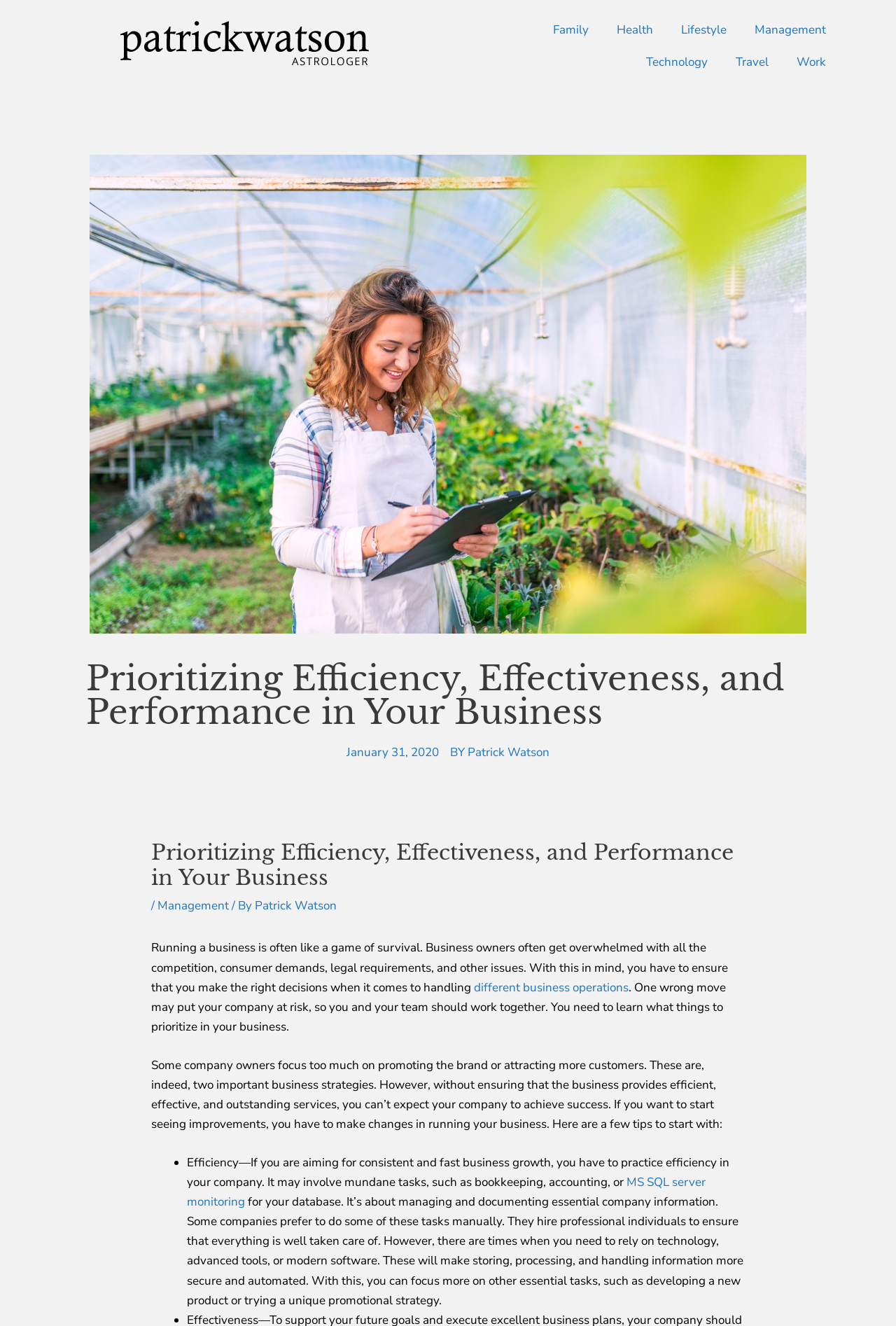Refer to the image and answer the question with as much detail as possible: What is the purpose of MS SQL server monitoring?

According to the article, MS SQL server monitoring is mentioned as a way to practice efficiency in a company. It is used to manage and document essential company information, making it more secure and automated. This allows the company to focus on other essential tasks.